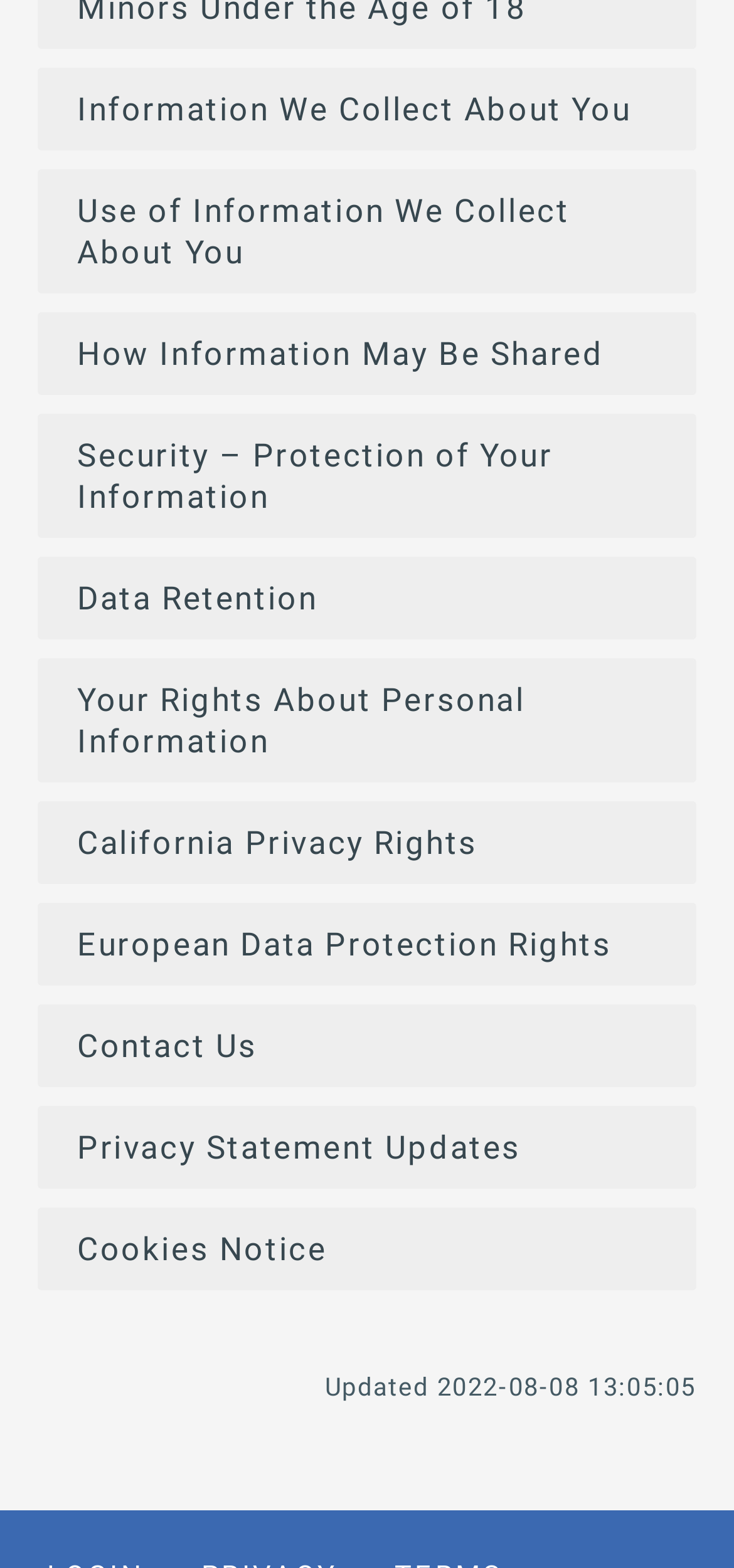Determine the bounding box coordinates of the clickable region to carry out the instruction: "Contact the website administrator".

[0.051, 0.64, 0.949, 0.693]